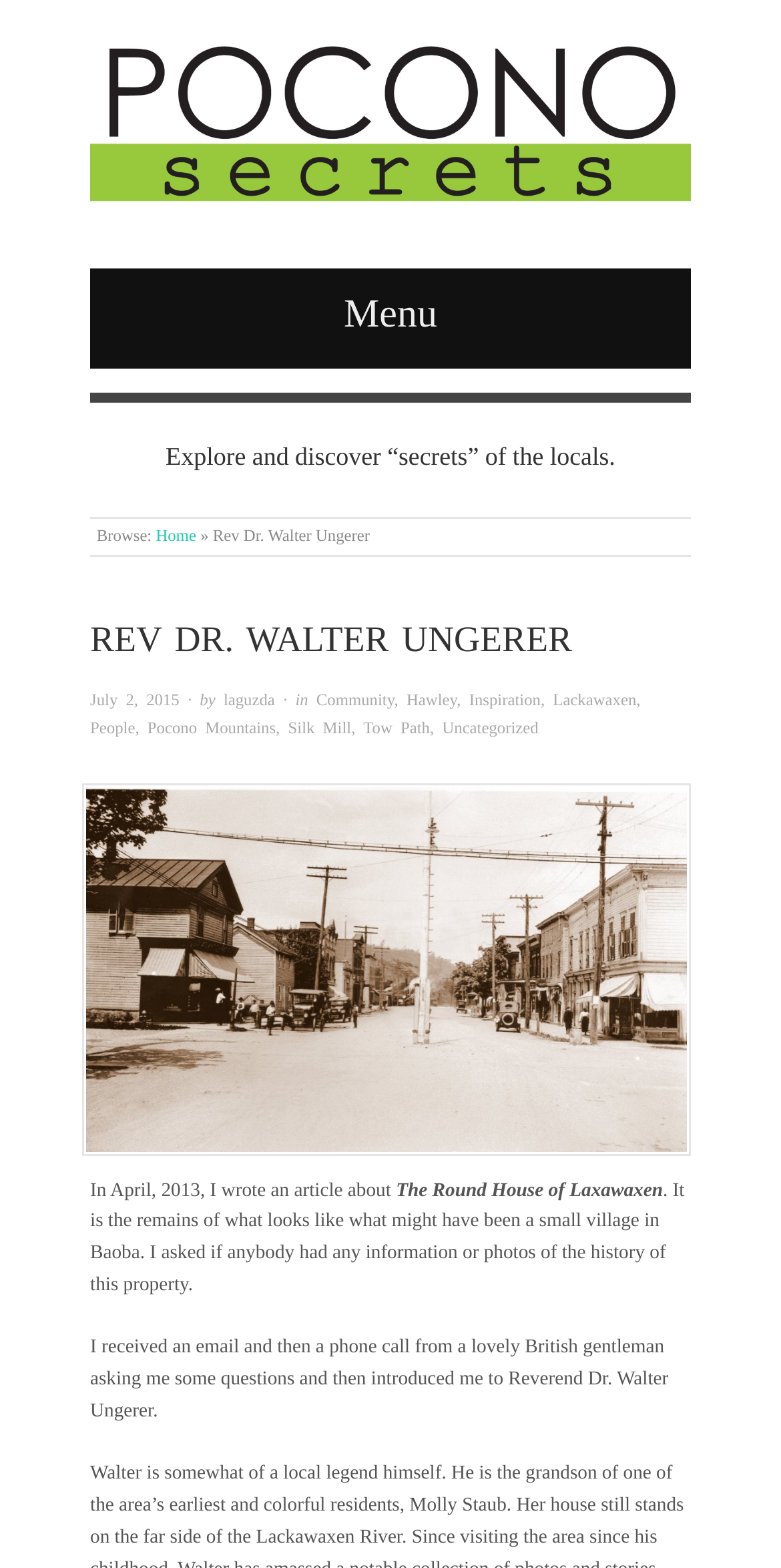Please answer the following query using a single word or phrase: 
What is the name of the image at the bottom of the webpage?

MainStreet-Hawley